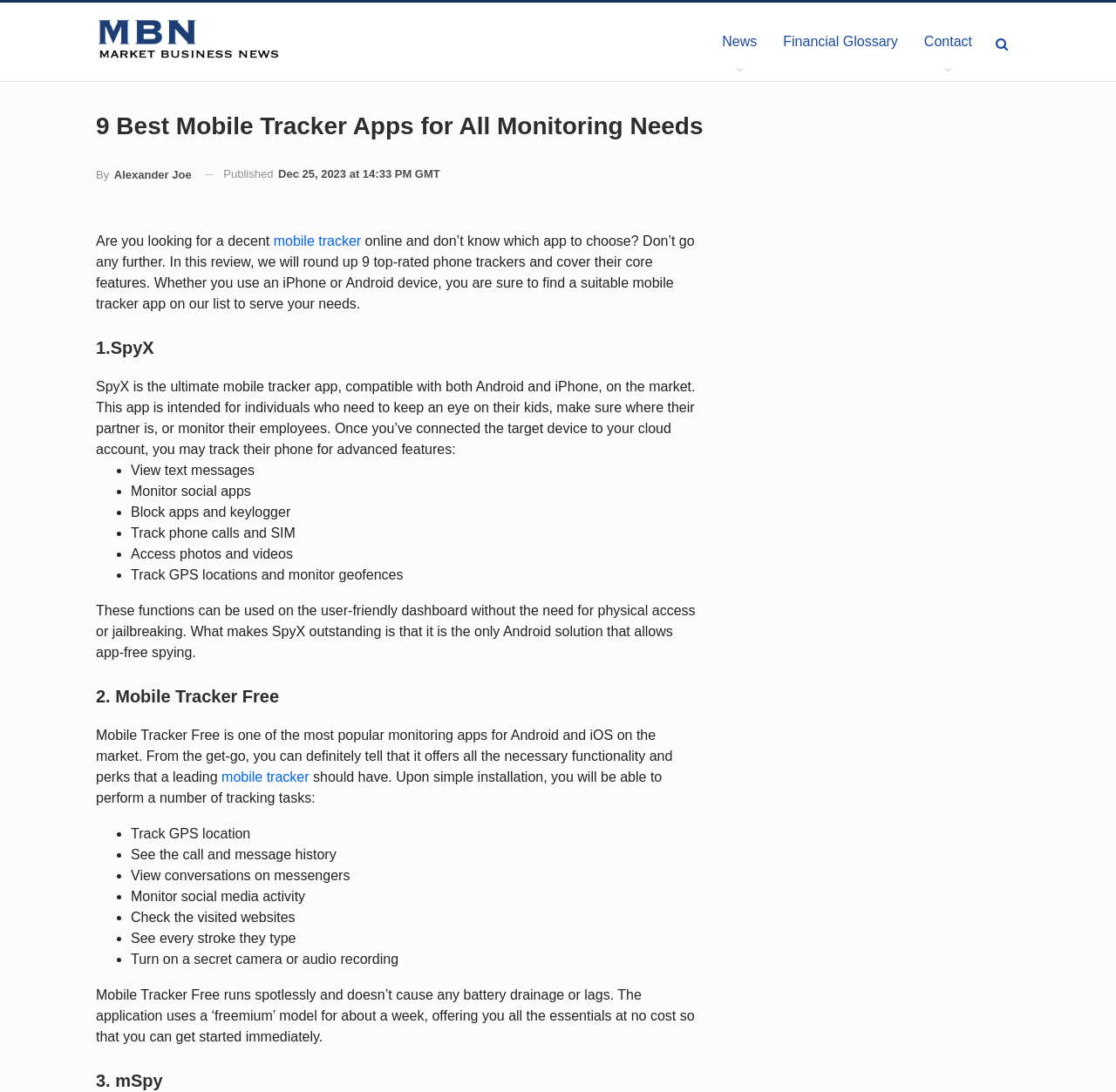Provide an in-depth caption for the contents of the webpage.

This webpage is a review of the 9 best mobile tracker apps for all monitoring needs. At the top, there is a navigation bar with links to "Market Business News", "News", "Financial Glossary", and "Contact". Below the navigation bar, there is a heading that reads "9 Best Mobile Tracker Apps for All Monitoring Needs" followed by a link to the author's name, "By Alexander Joe", and a publication date, "Dec 25, 2023 at 14:33 PM GMT".

The main content of the webpage is divided into sections, each reviewing a different mobile tracker app. The first section is about SpyX, which is described as the ultimate mobile tracker app compatible with both Android and iPhone. The section lists the app's features, including viewing text messages, monitoring social apps, blocking apps and keylogger, tracking phone calls and SIM, accessing photos and videos, and tracking GPS locations and monitoring geofences.

The second section reviews Mobile Tracker Free, which is described as one of the most popular monitoring apps for Android and iOS. This section also lists the app's features, including tracking GPS location, seeing the call and message history, viewing conversations on messengers, monitoring social media activity, checking visited websites, and seeing every stroke typed.

The webpage continues to review more mobile tracker apps, with each section having a heading with the app's name and a description of its features. The layout of the webpage is clean, with clear headings and concise text, making it easy to read and navigate.